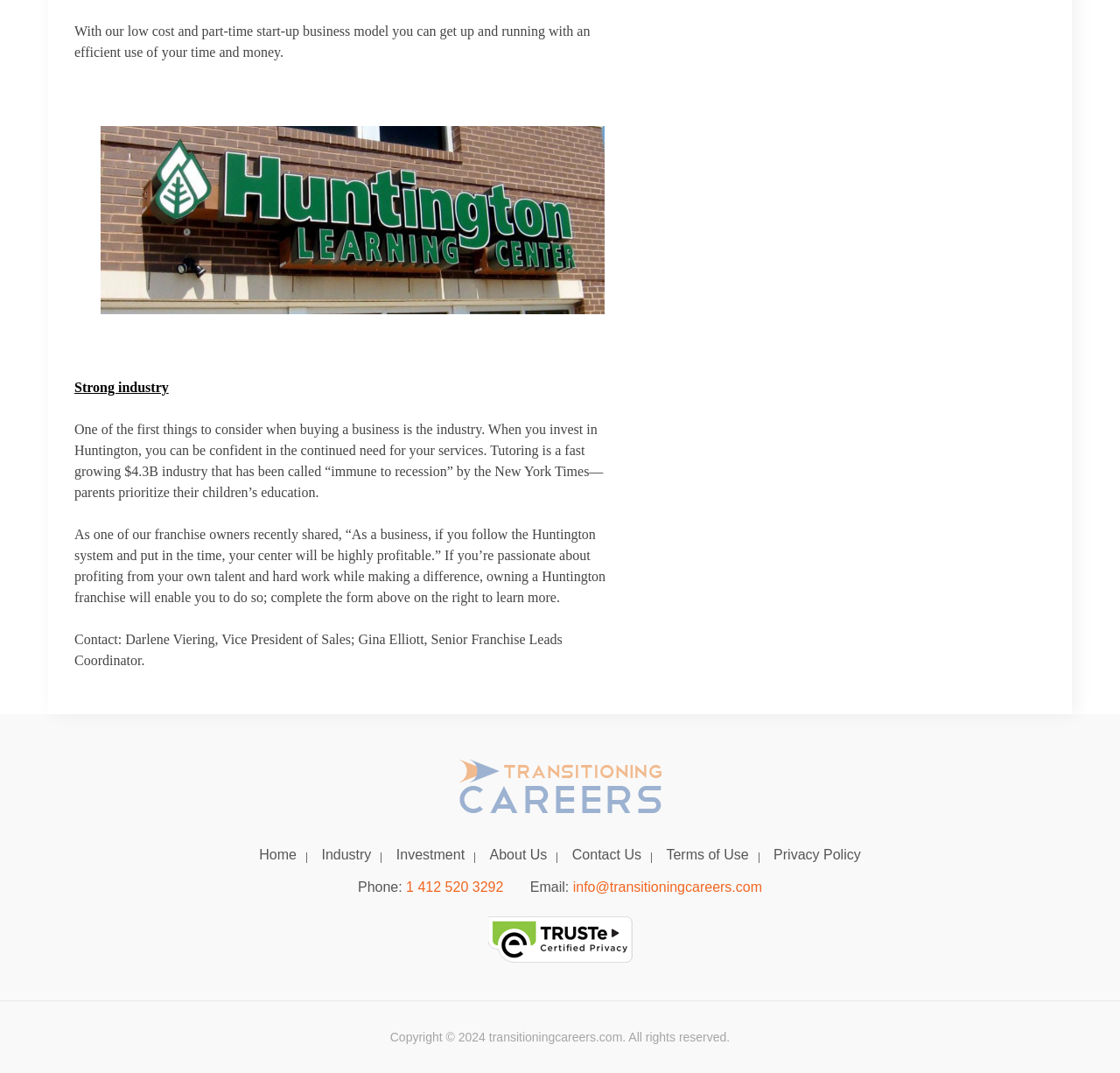What is the industry mentioned in the webpage?
Carefully examine the image and provide a detailed answer to the question.

The webpage mentions that tutoring is a fast-growing $4.3B industry that has been called 'immune to recession' by the New York Times, indicating that it is a strong and stable industry.